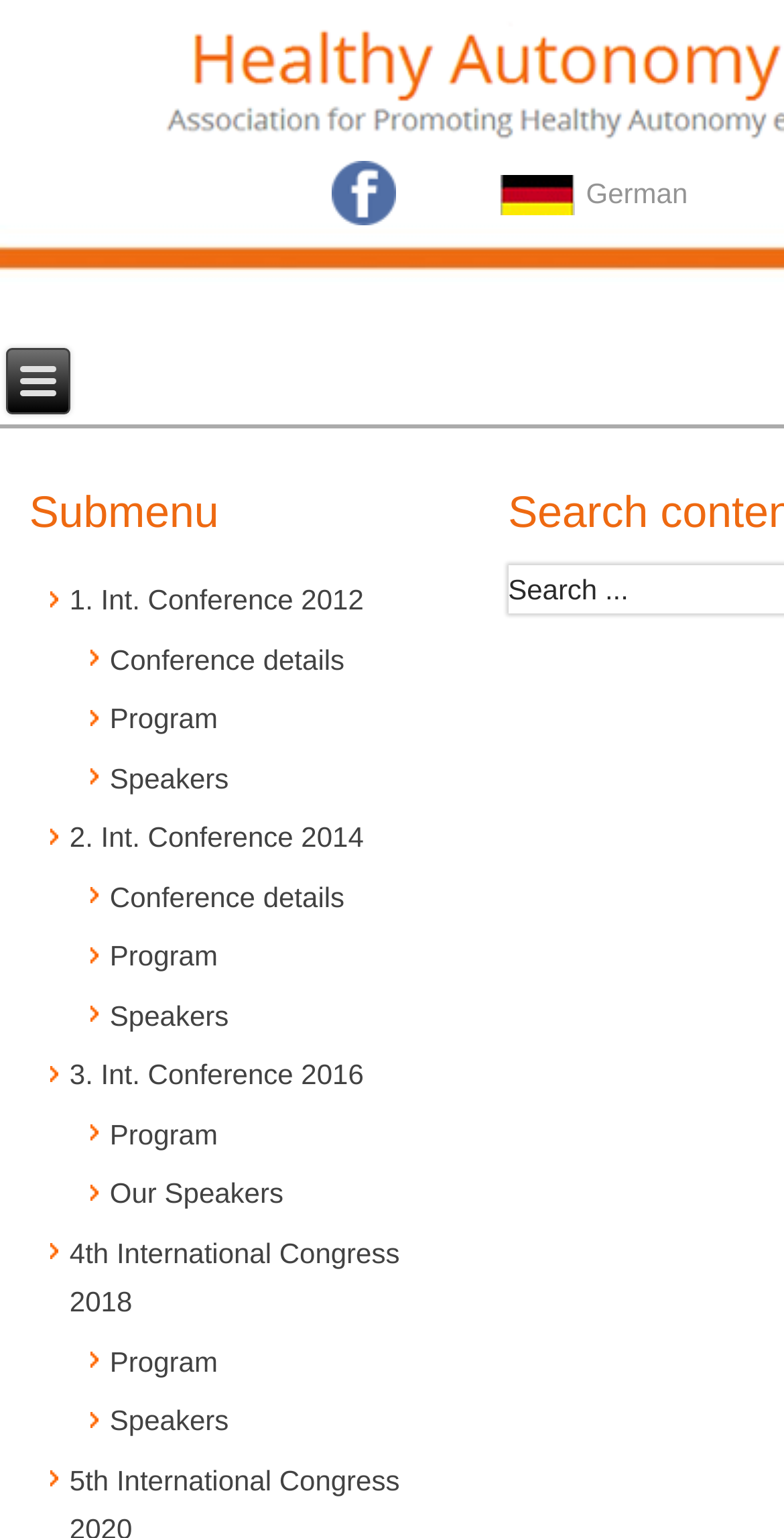What is the title of the submenu?
Using the image provided, answer with just one word or phrase.

Submenu